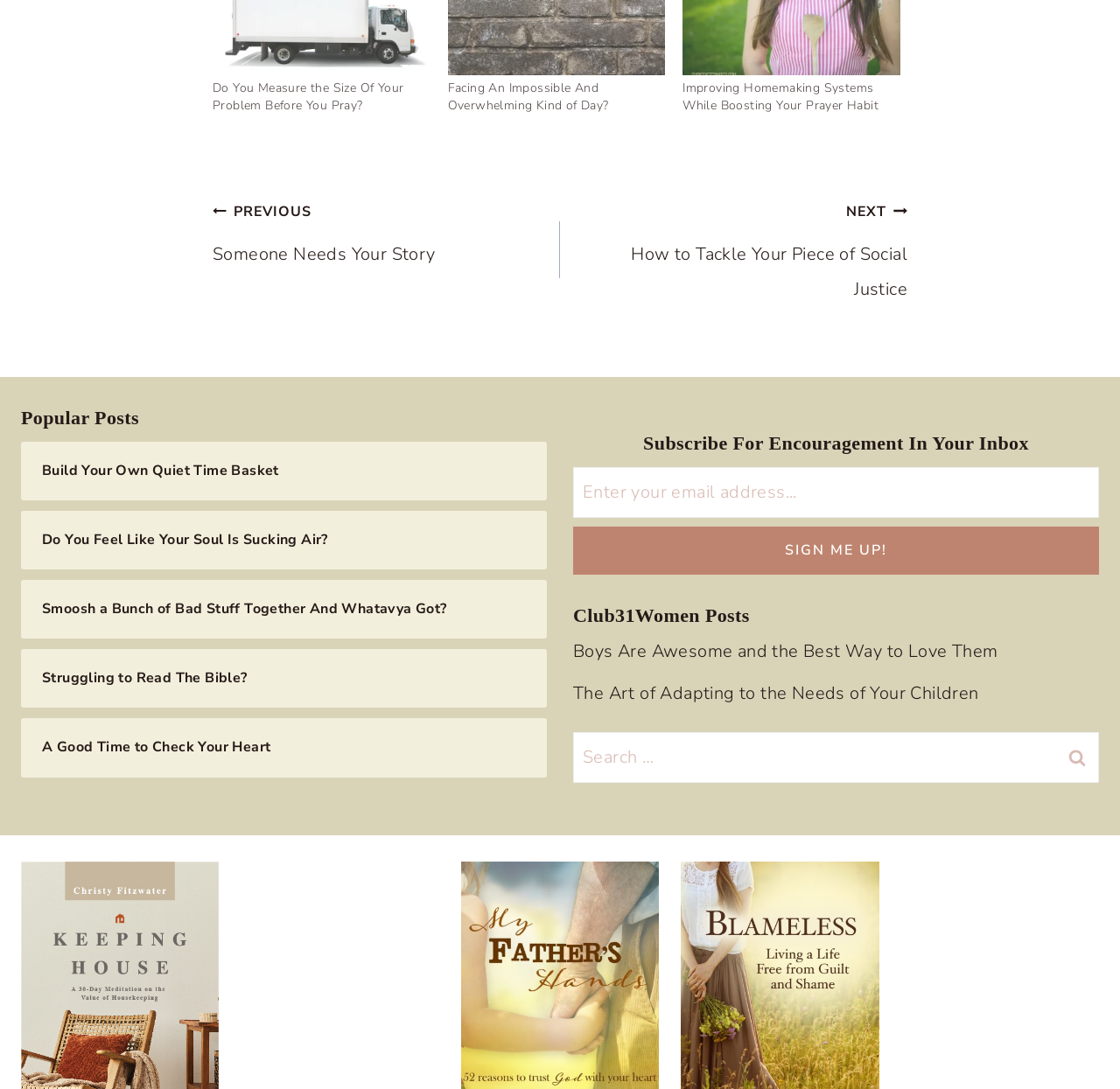Please provide the bounding box coordinate of the region that matches the element description: value="Sign Me Up!". Coordinates should be in the format (top-left x, top-left y, bottom-right x, bottom-right y) and all values should be between 0 and 1.

[0.512, 0.483, 0.981, 0.528]